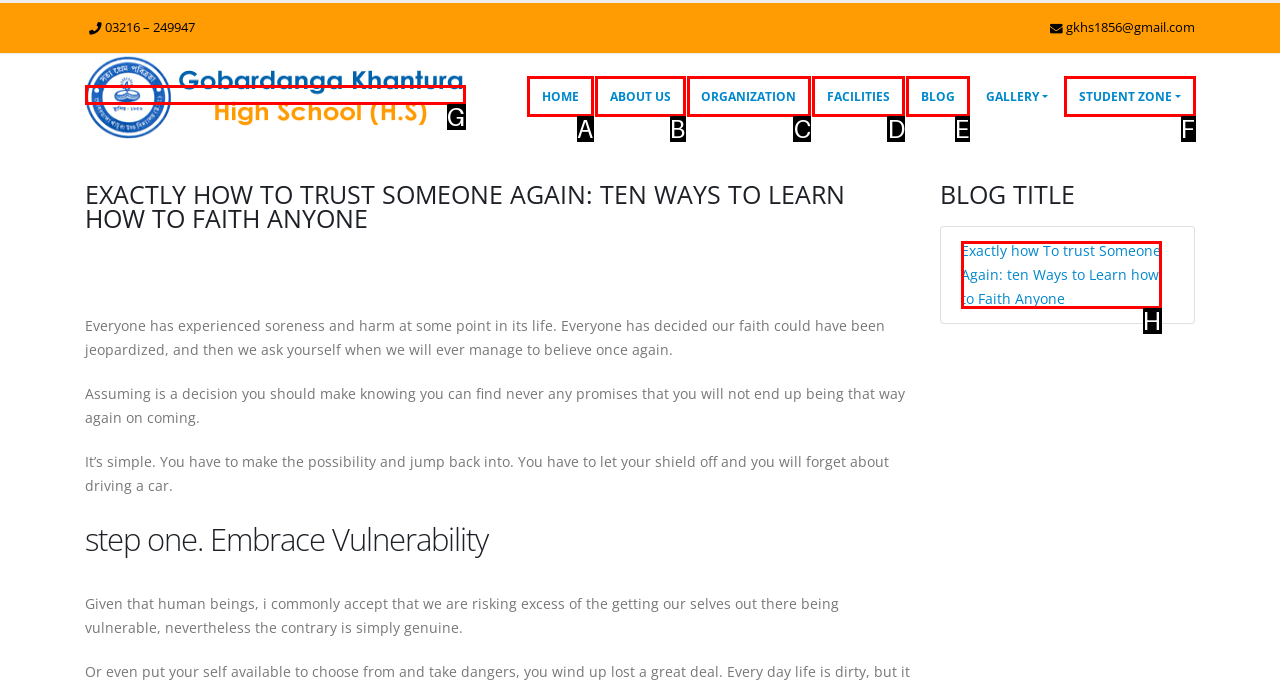Pick the option that best fits the description: Student Zone. Reply with the letter of the matching option directly.

F